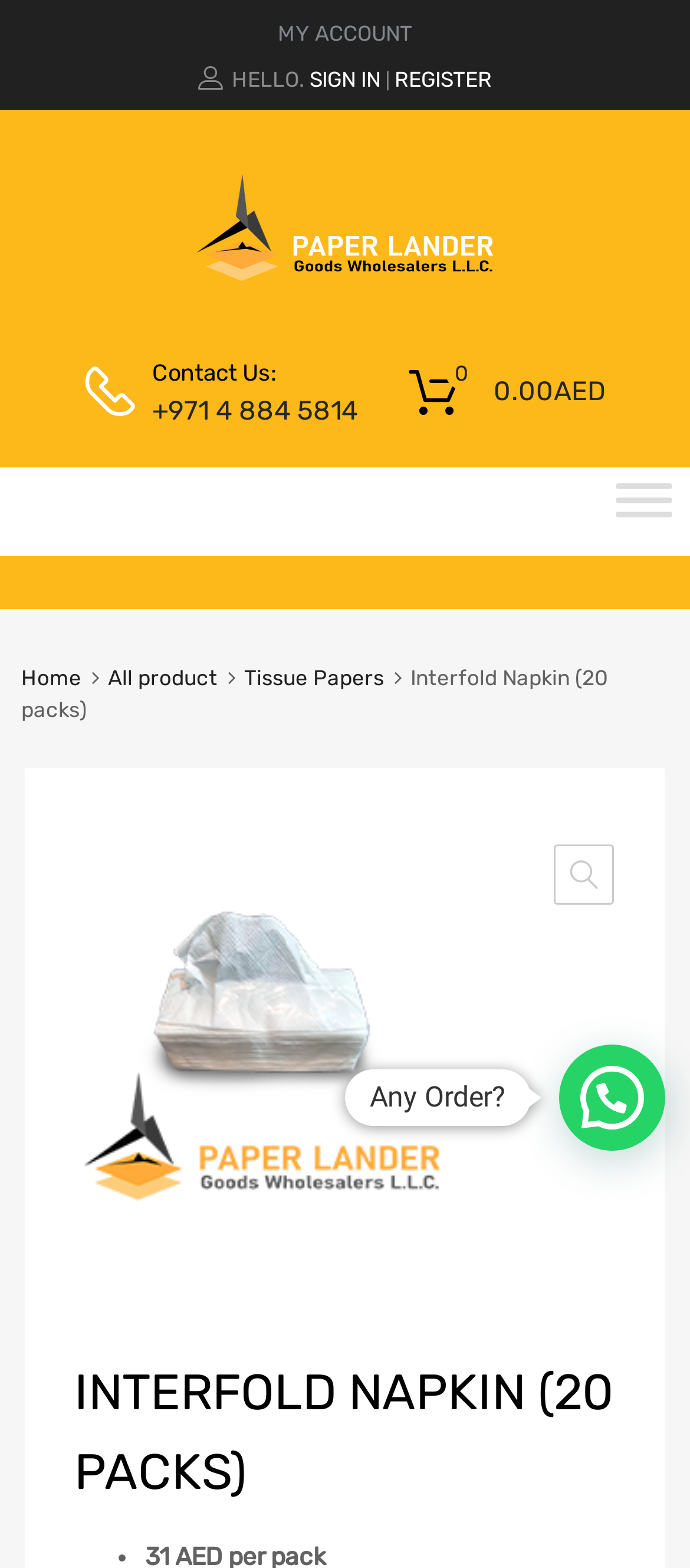Look at the image and write a detailed answer to the question: 
Is there a contact number?

I noticed a 'Contact Us:' text followed by a '+971 4 884 5814' link, which appears to be a contact number for the website.